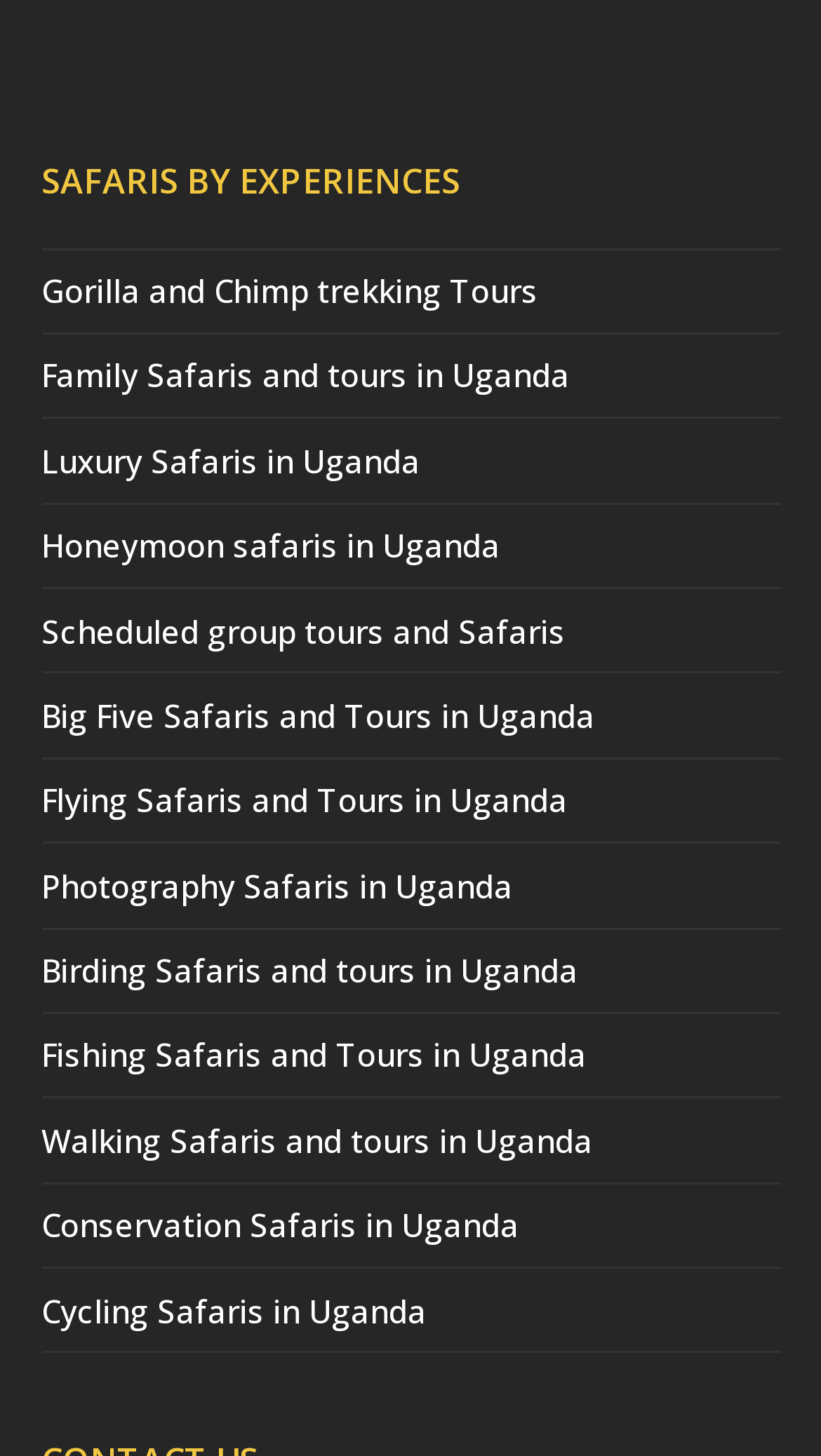Look at the image and answer the question in detail:
How many safari tour options are available?

I counted the number of links on the webpage, each representing a different safari tour option, and found 19 options.